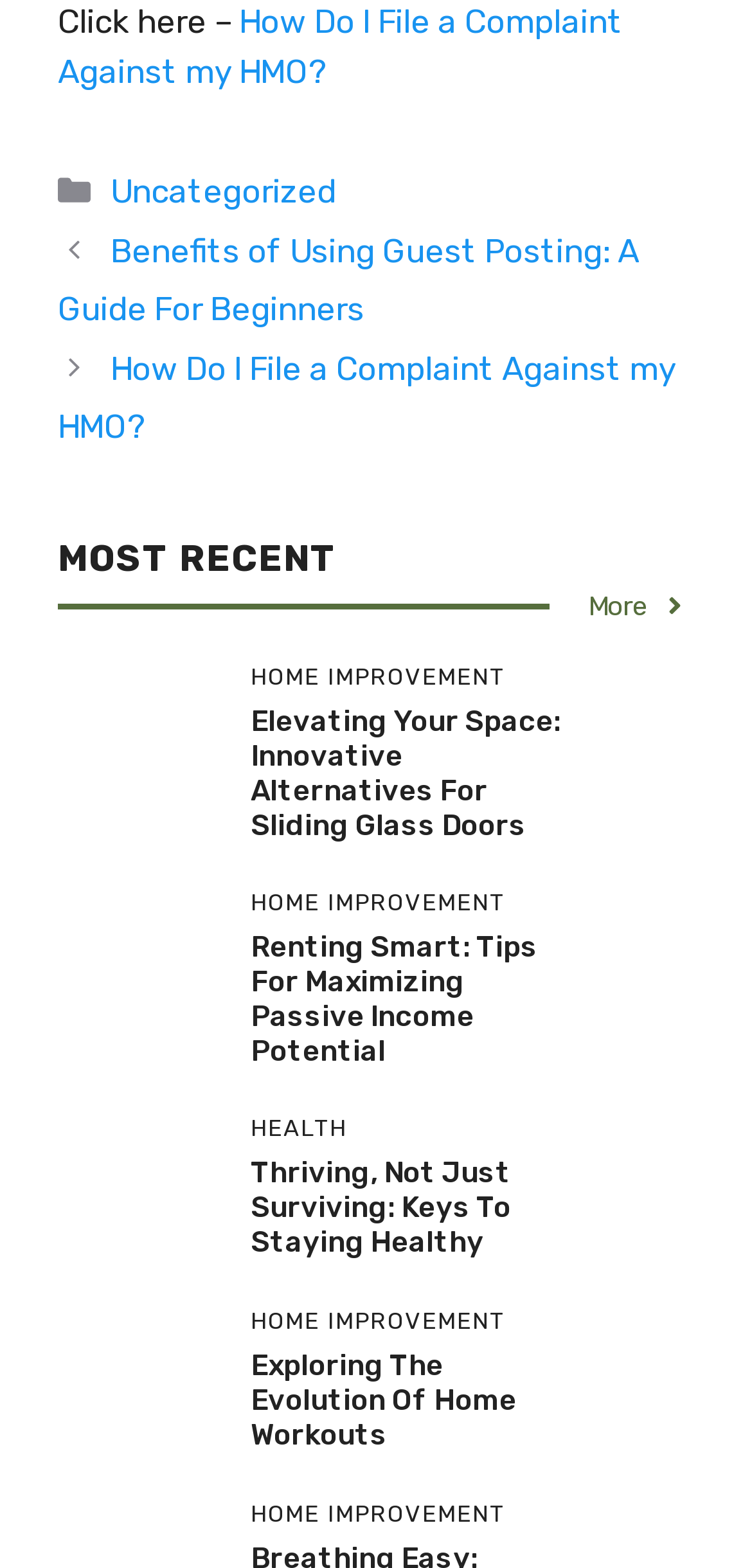Using the description "More", predict the bounding box of the relevant HTML element.

[0.782, 0.373, 0.915, 0.399]